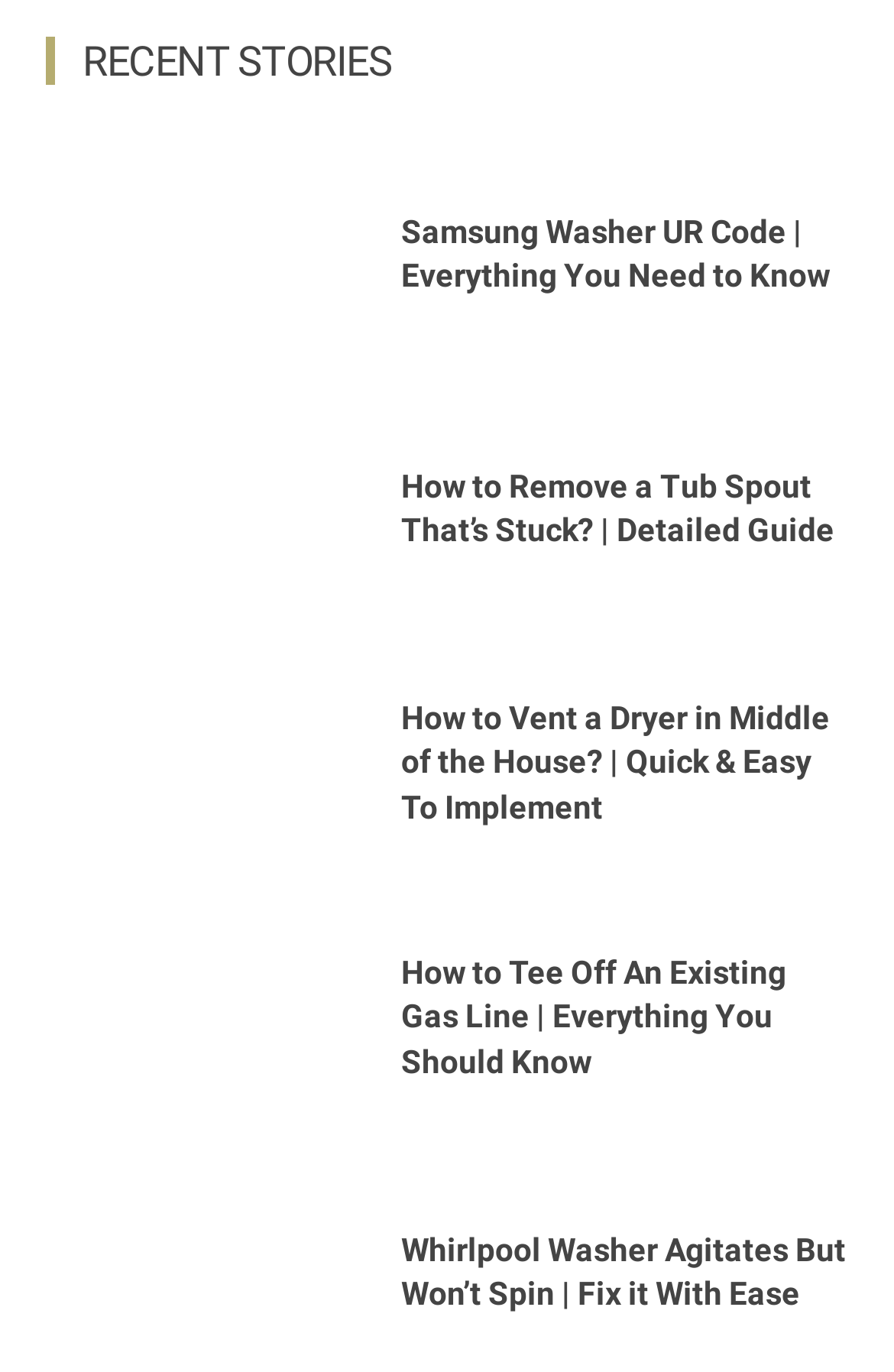Please identify the coordinates of the bounding box that should be clicked to fulfill this instruction: "view guide on venting a dryer".

[0.051, 0.481, 0.41, 0.633]